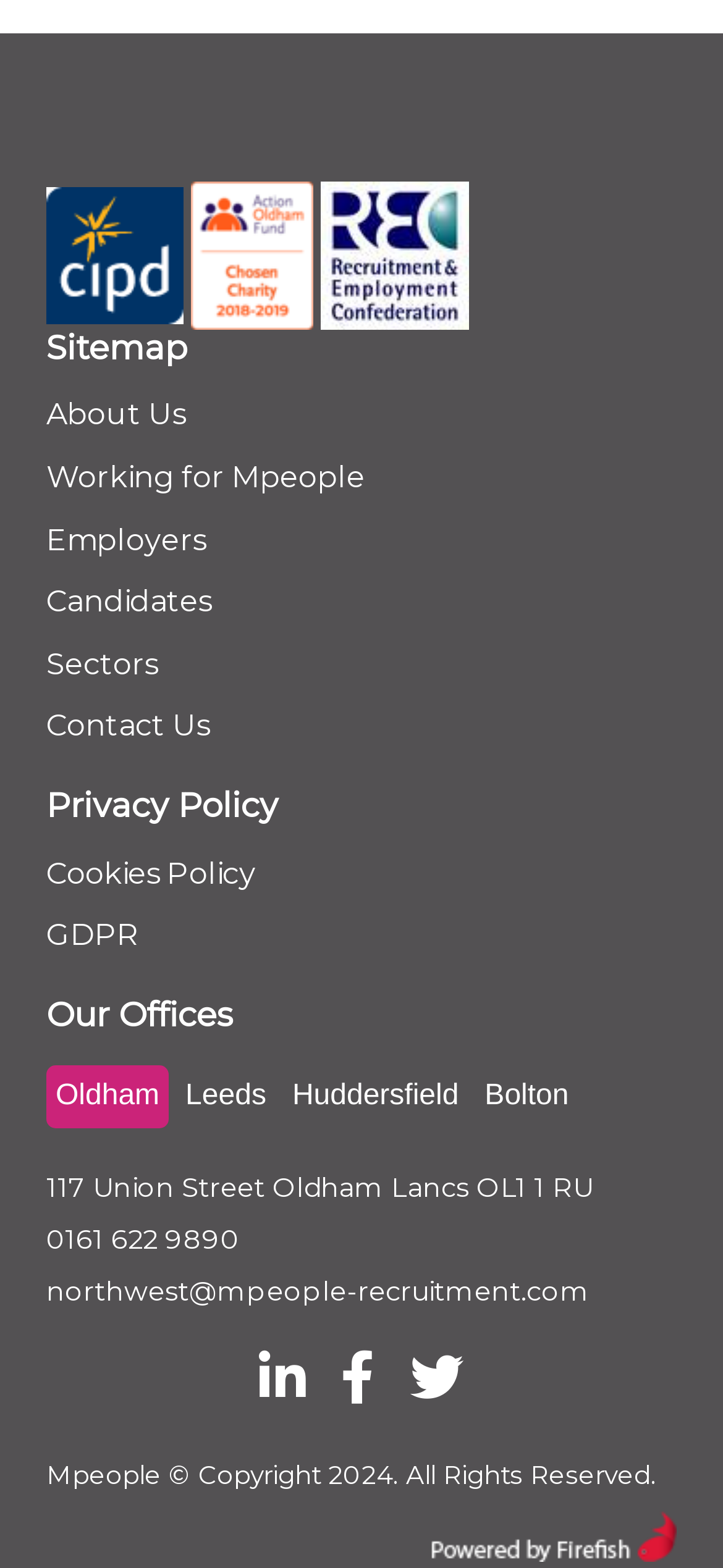Specify the bounding box coordinates of the area to click in order to follow the given instruction: "Visit Recruitment Software - Firefish Software."

[0.595, 0.969, 0.936, 0.988]